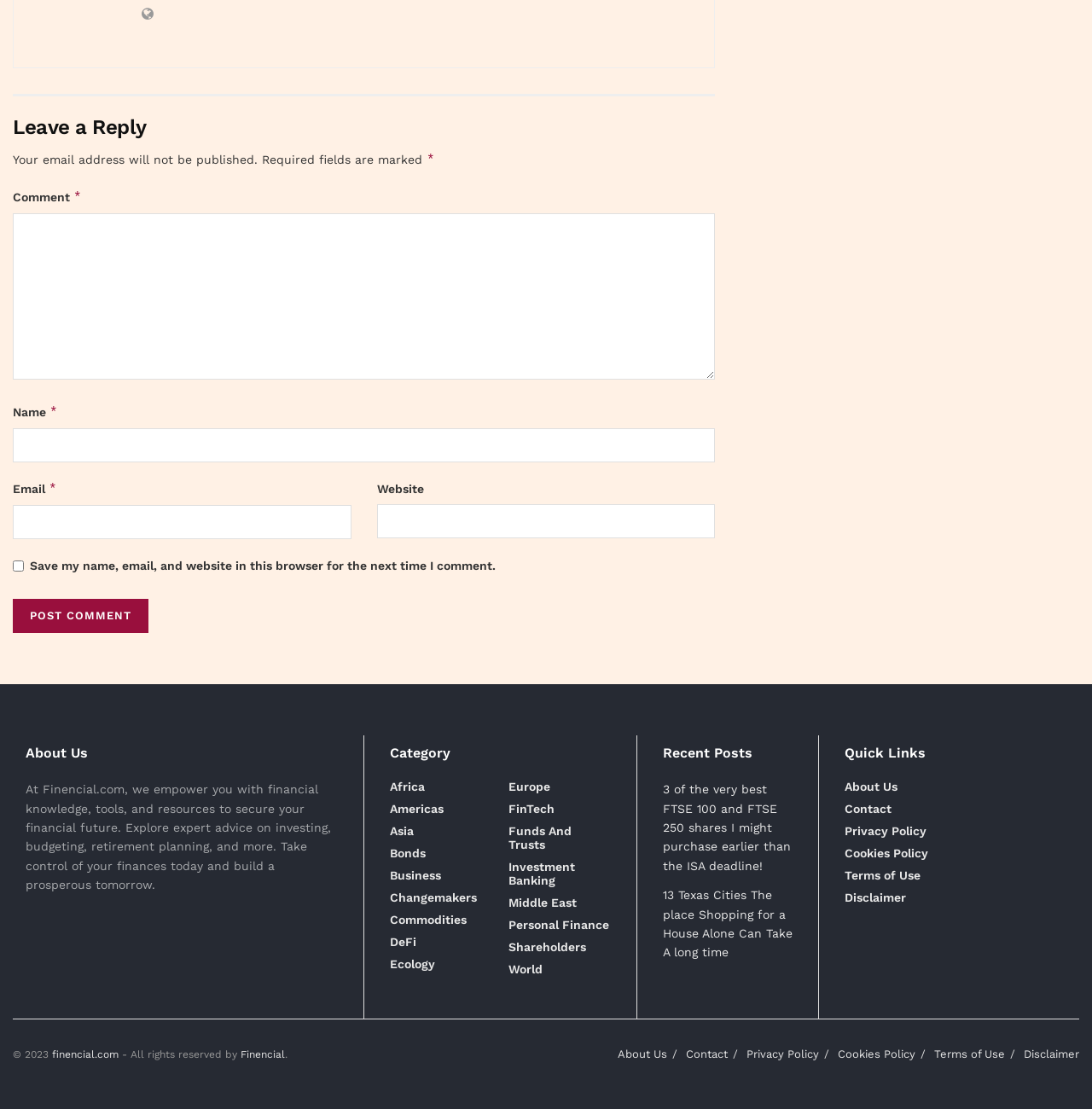Identify the bounding box coordinates for the UI element described by the following text: "Disclaimer". Provide the coordinates as four float numbers between 0 and 1, in the format [left, top, right, bottom].

[0.773, 0.802, 0.83, 0.815]